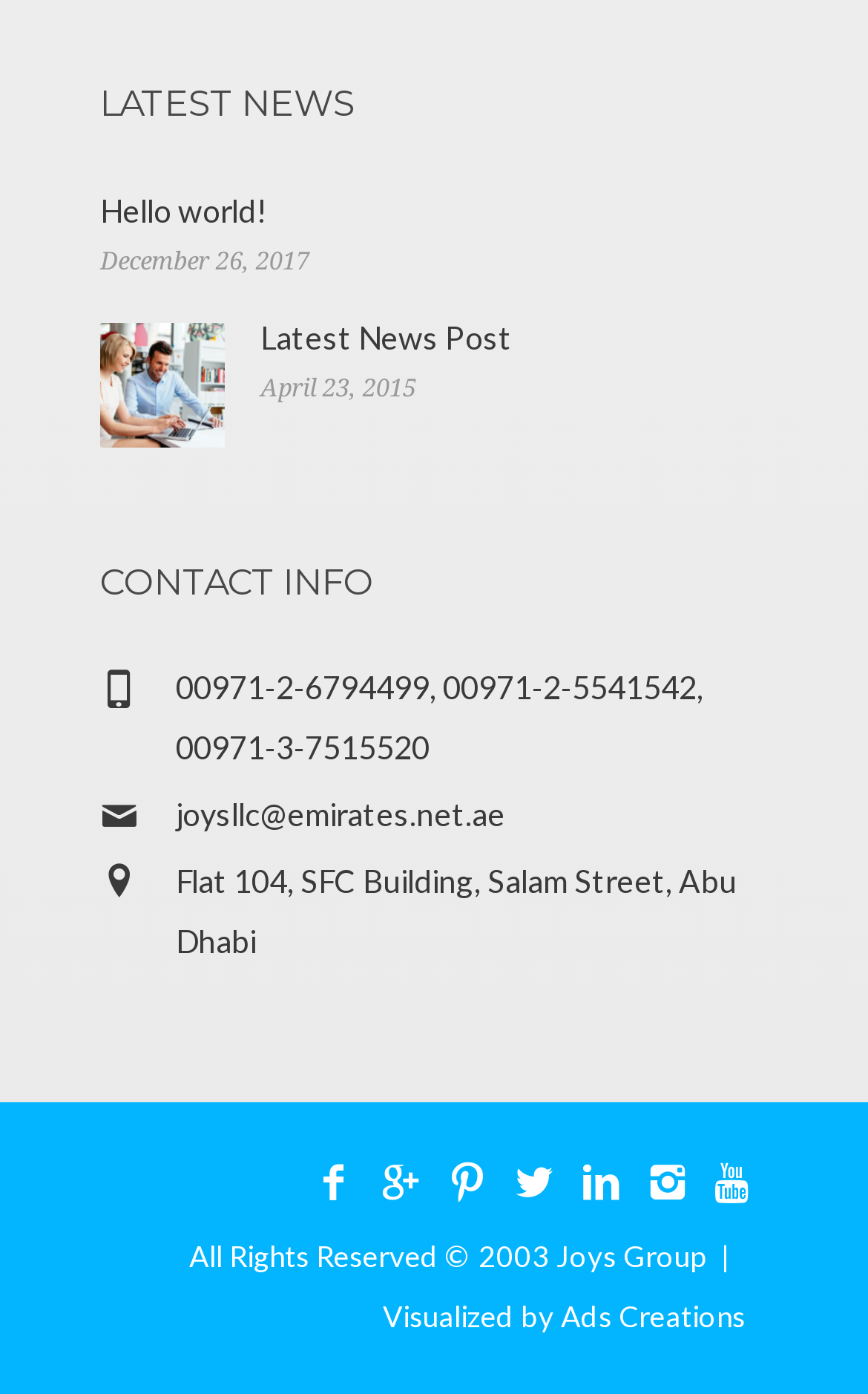Find and specify the bounding box coordinates that correspond to the clickable region for the instruction: "View all rights reserved information".

[0.218, 0.889, 0.859, 0.958]